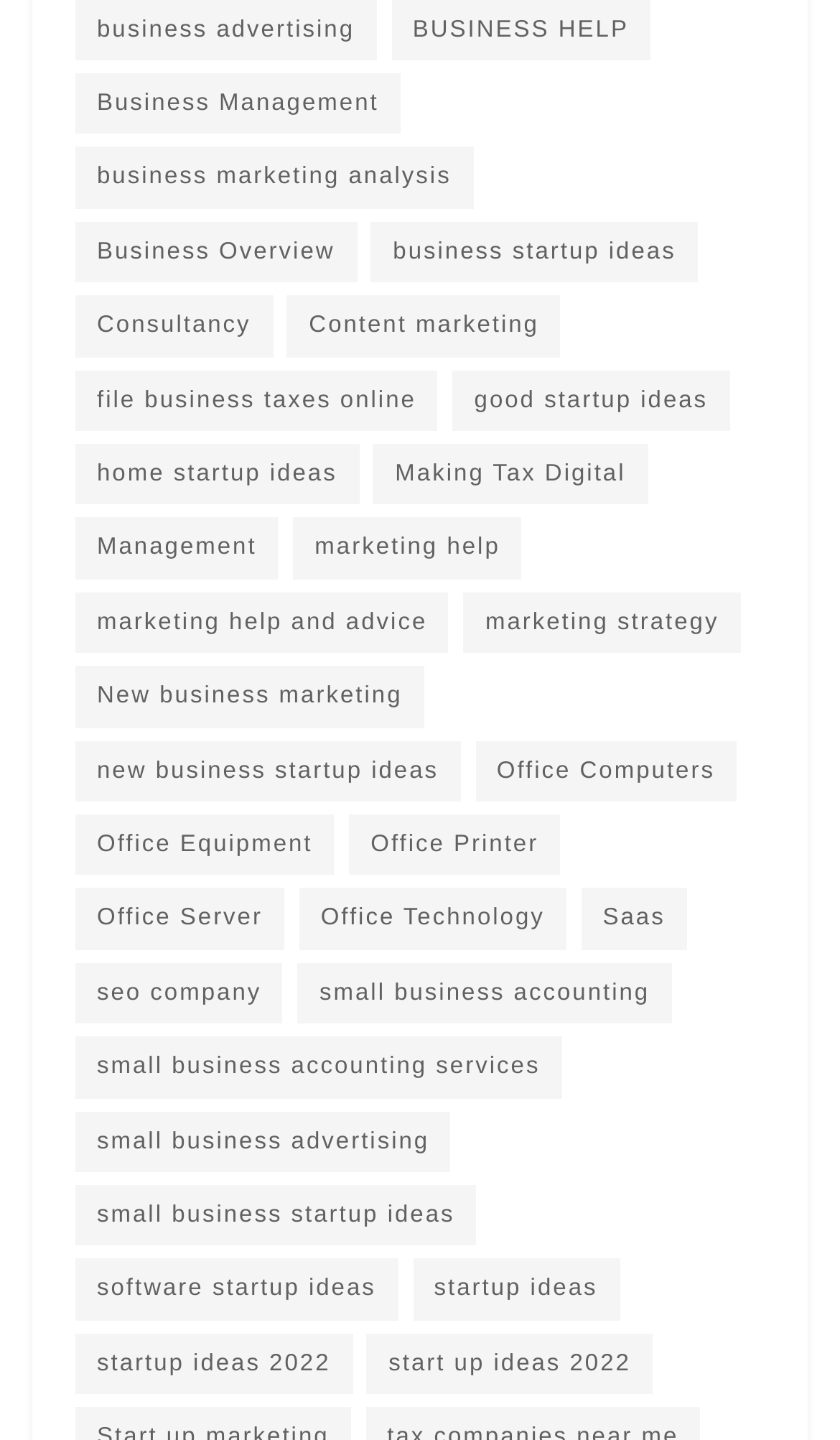Use one word or a short phrase to answer the question provided: 
How many links are related to marketing?

6